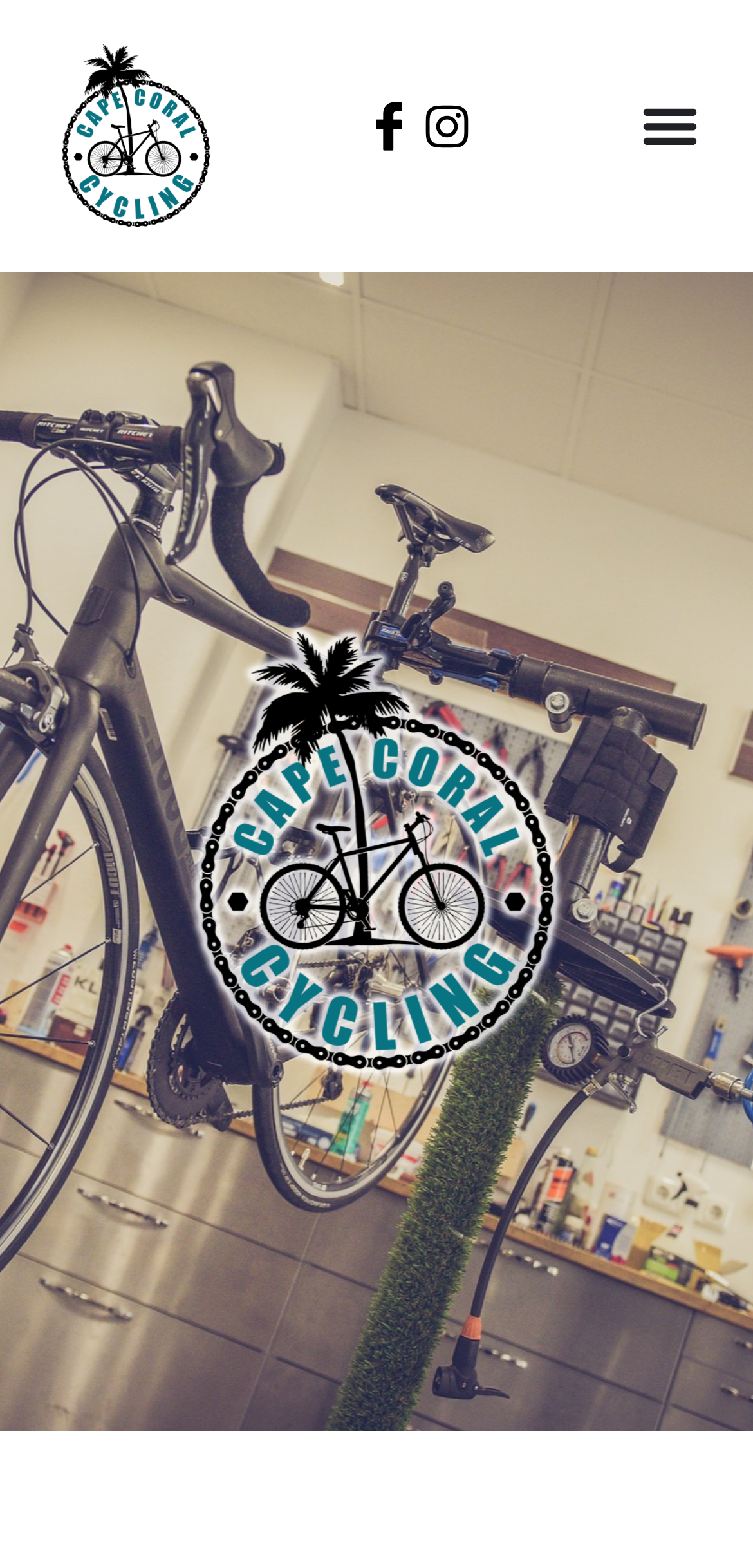Using the description "Icon-facebook", locate and provide the bounding box of the UI element.

[0.478, 0.062, 0.555, 0.099]